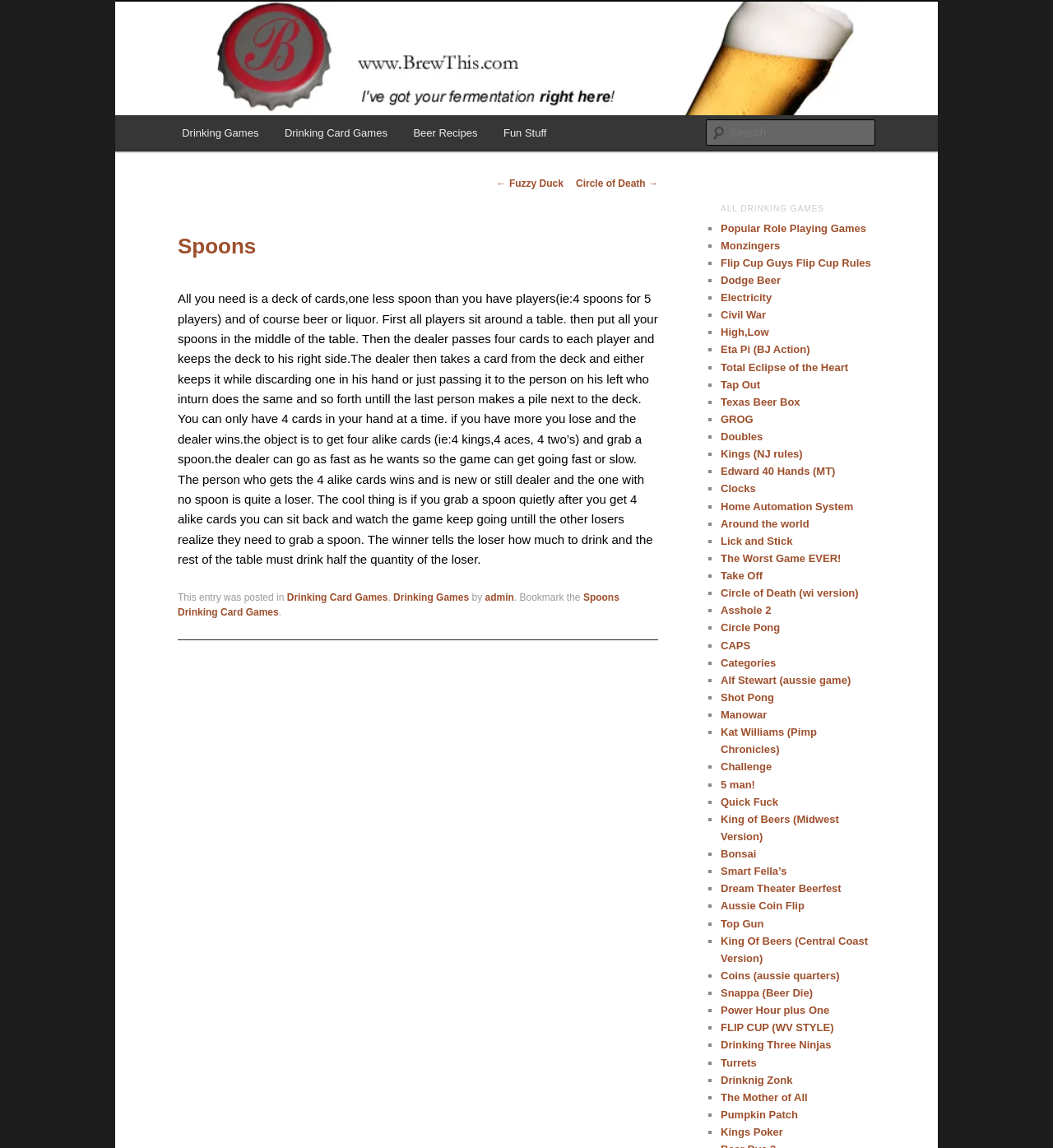Determine the bounding box coordinates for the UI element matching this description: "admin".

[0.461, 0.515, 0.488, 0.525]